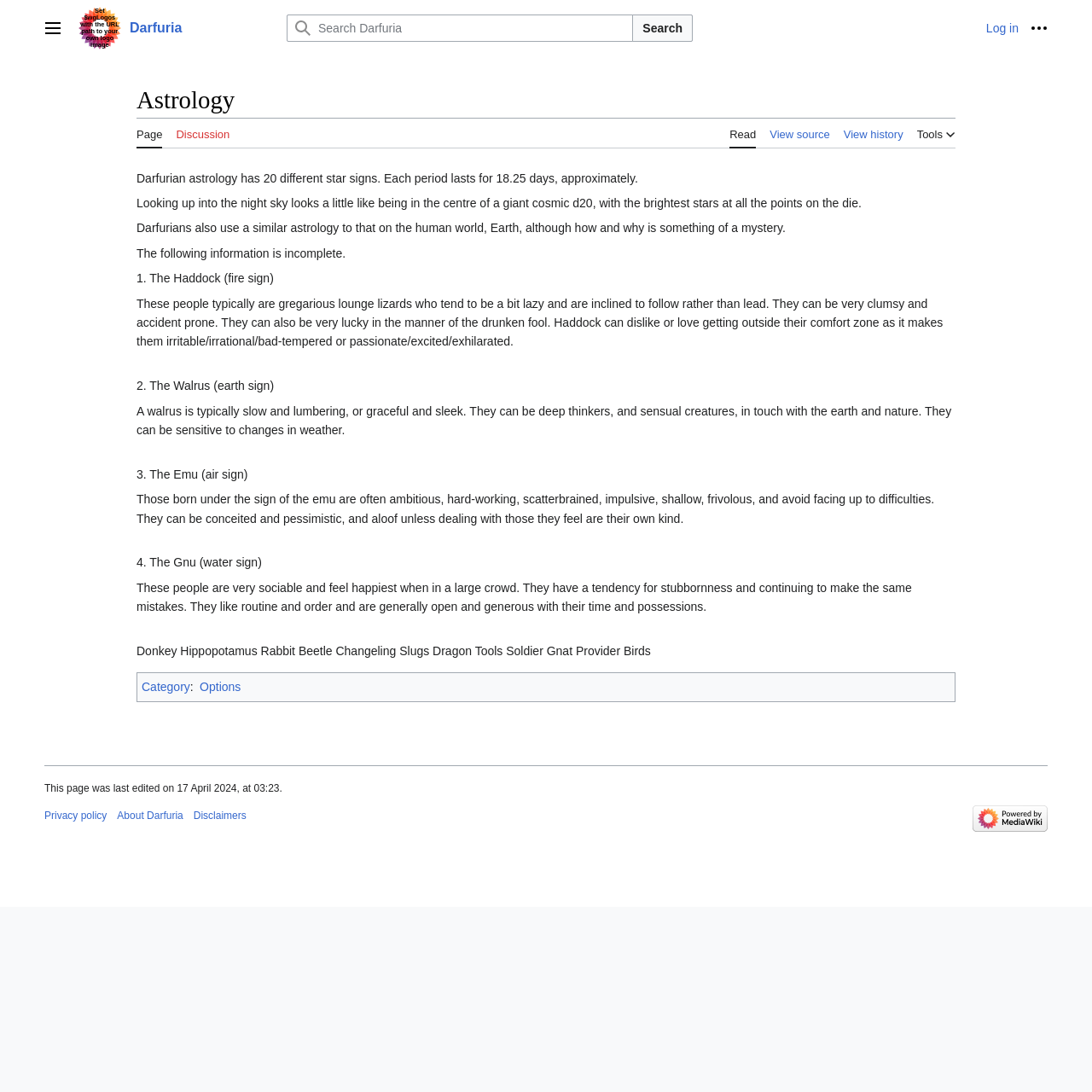What is the last star sign mentioned?
From the screenshot, supply a one-word or short-phrase answer.

Not specified